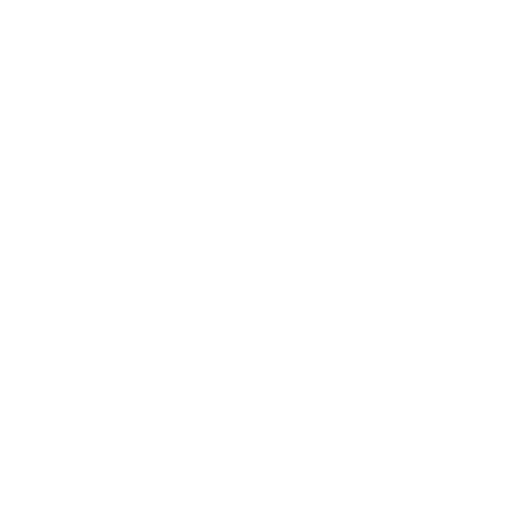Use a single word or phrase to answer the question:
How long does it take to charge the speaker?

2 hours